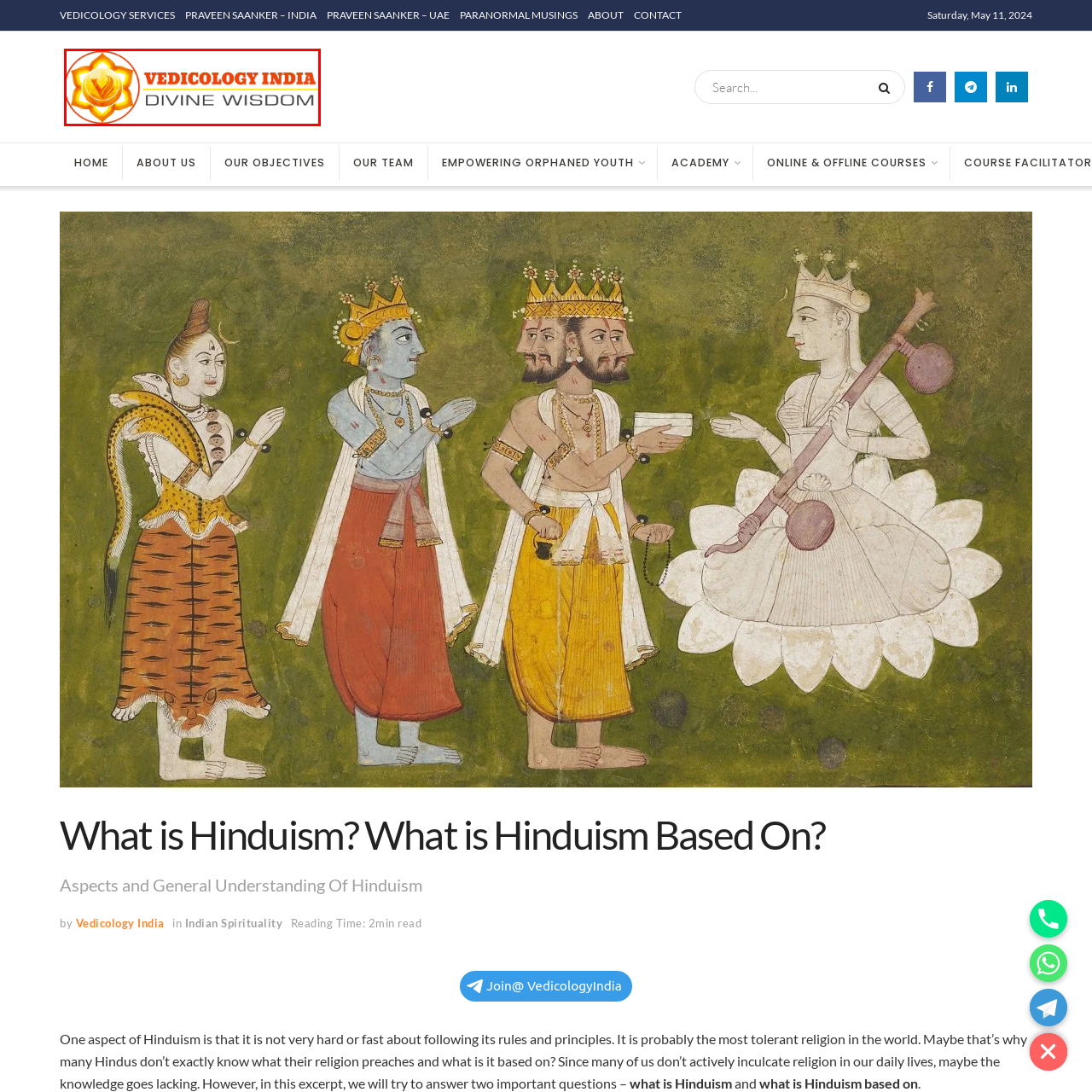View the part of the image surrounded by red, What is the overall design conveying? Respond with a concise word or phrase.

Enlightenment and spiritual depth